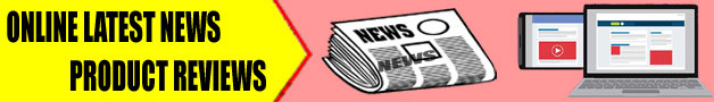What is the purpose of the graphic?
Refer to the image and provide a detailed answer to the question.

The graphic serves as a visual header, promoting a platform and making it appealing to potential readers, which suggests that its purpose is to advertise the platform.